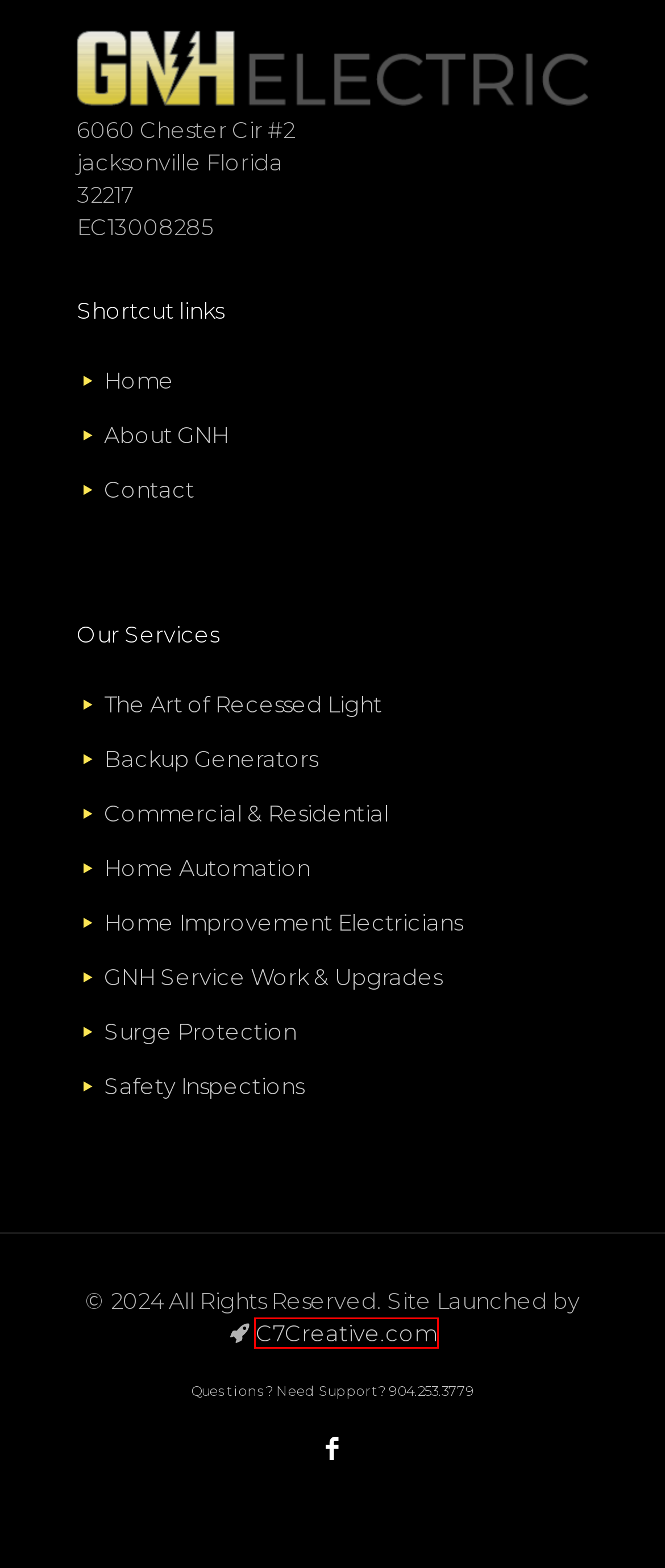Given a screenshot of a webpage with a red bounding box highlighting a UI element, determine which webpage description best matches the new webpage that appears after clicking the highlighted element. Here are the candidates:
A. Recessed Lights - Recessed Lighting Fixtures Jacksonville
B. Residential and Commercial Electrical Contractors Jacksonville FL
C. C7 Florida's Best All-In-One Digital Marketing Agency
D. Surge Protection - Lightning Protection Contractors Jacksonville FL
E. Home Generators Jacksonville FL - Backup Generators
F. Electrical Safety Inspection Jacksonville FL - Home Inspection Jacksonville
G. Affordable Electrician Jacksonville - Electrical Companies Jacksonville FL
H. Home Automation Jacksonville FL - Ultimate Energy Conservation

C